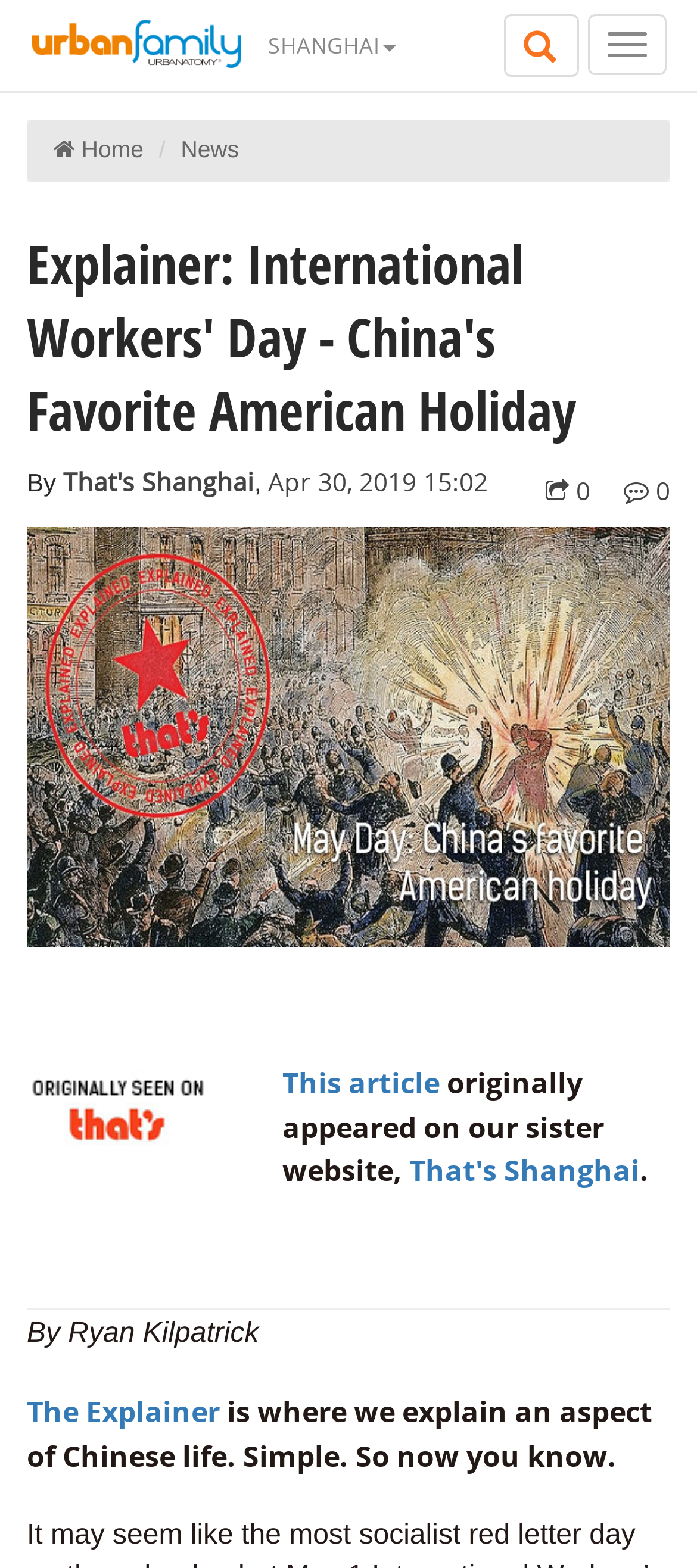Please pinpoint the bounding box coordinates for the region I should click to adhere to this instruction: "Visit That's Shanghai".

[0.587, 0.734, 0.918, 0.759]